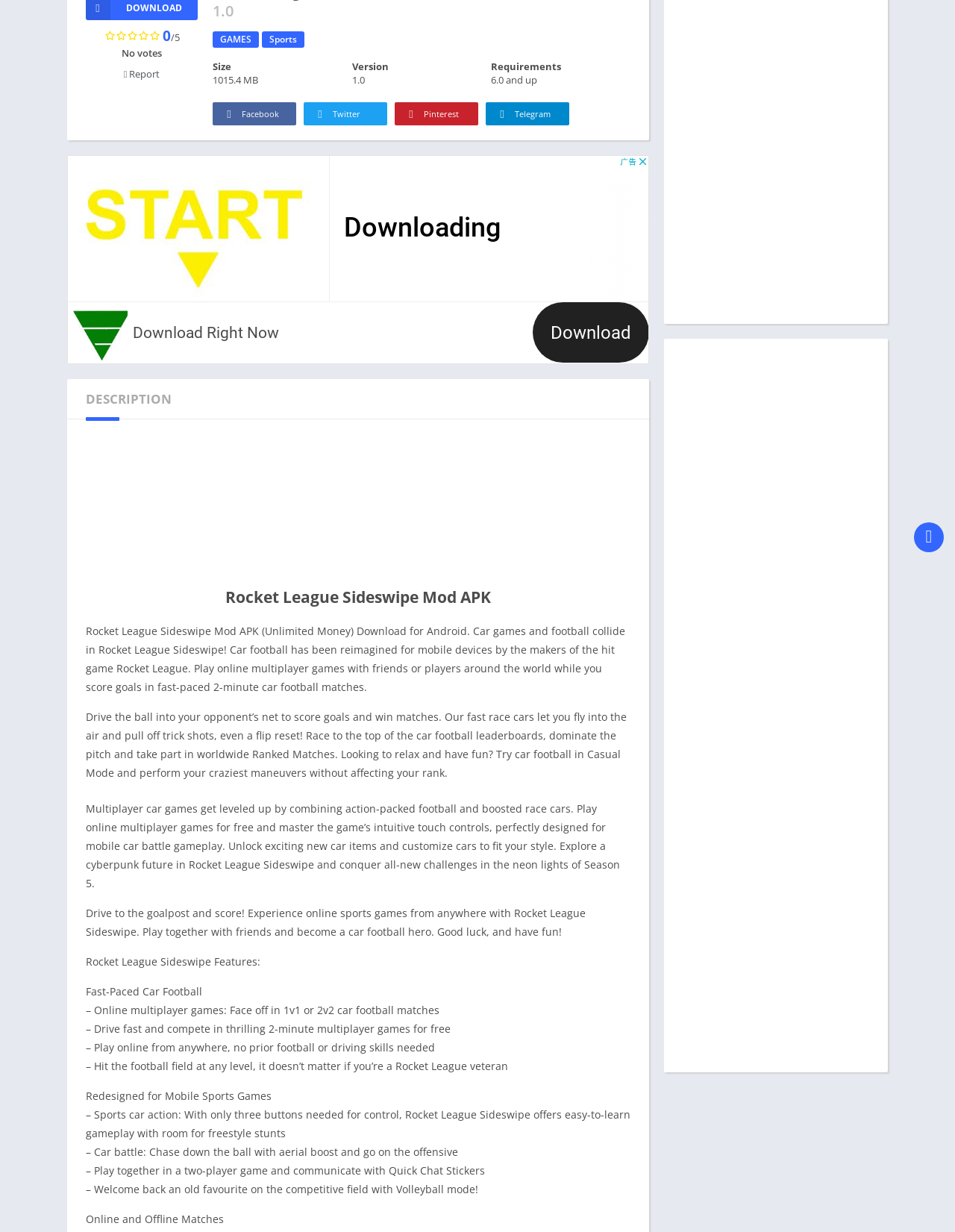Show the bounding box coordinates for the HTML element as described: "aria-label="Advertisement" name="aswift_2" title="Advertisement"".

[0.07, 0.126, 0.68, 0.296]